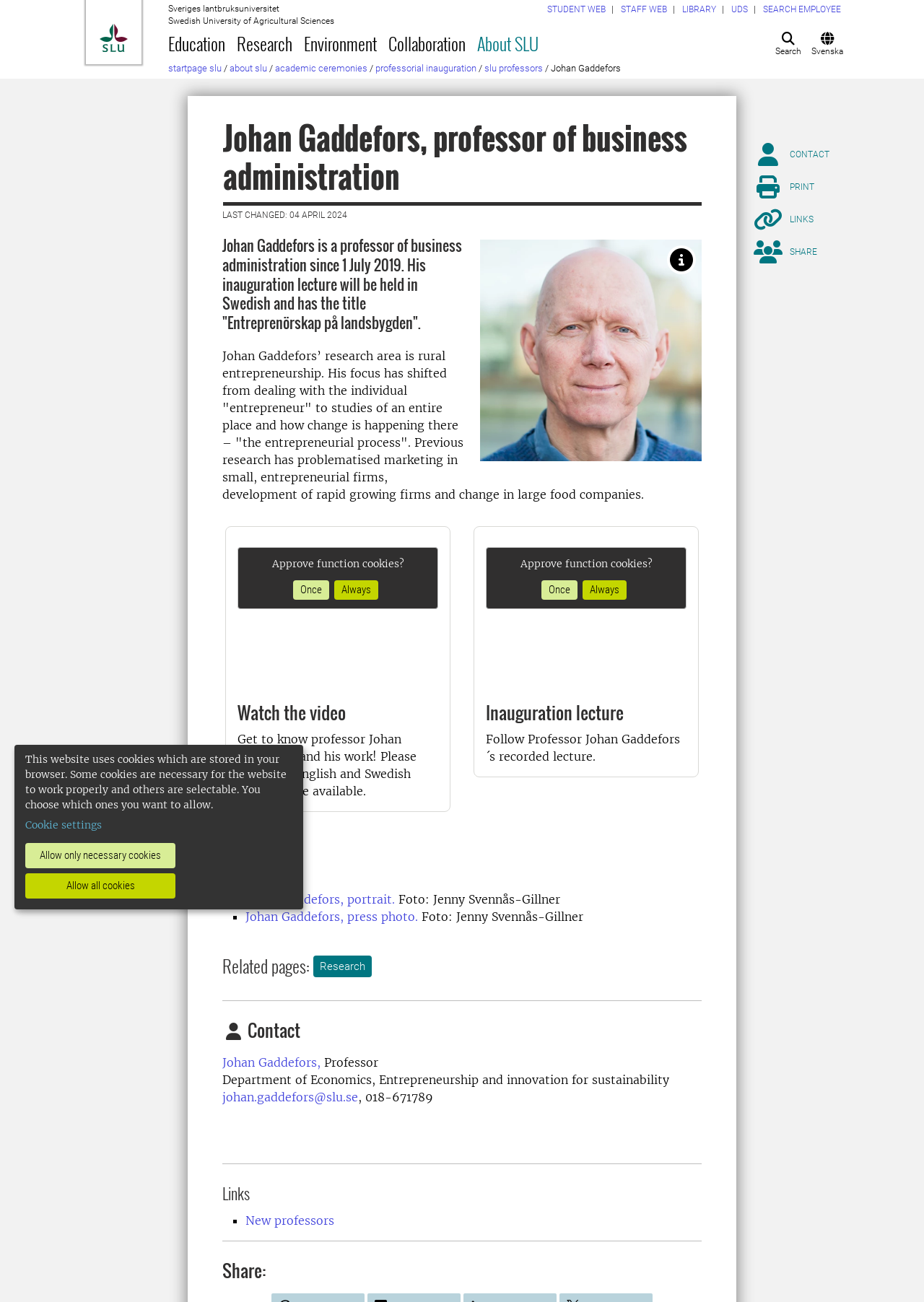Bounding box coordinates are to be given in the format (top-left x, top-left y, bottom-right x, bottom-right y). All values must be floating point numbers between 0 and 1. Provide the bounding box coordinate for the UI element described as: Once

[0.586, 0.446, 0.625, 0.461]